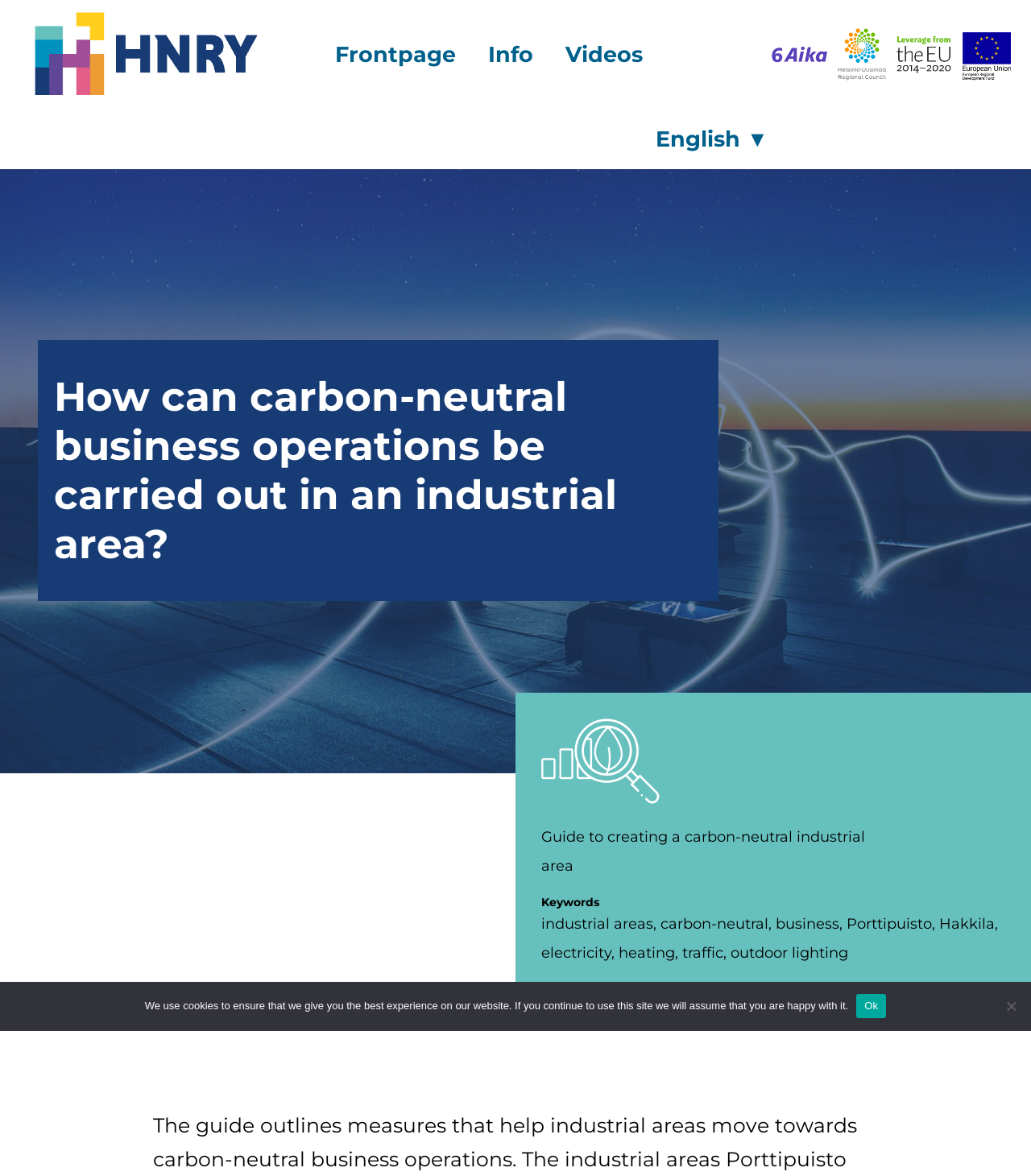Find the bounding box coordinates for the HTML element specified by: "English ▼".

[0.63, 0.106, 0.751, 0.131]